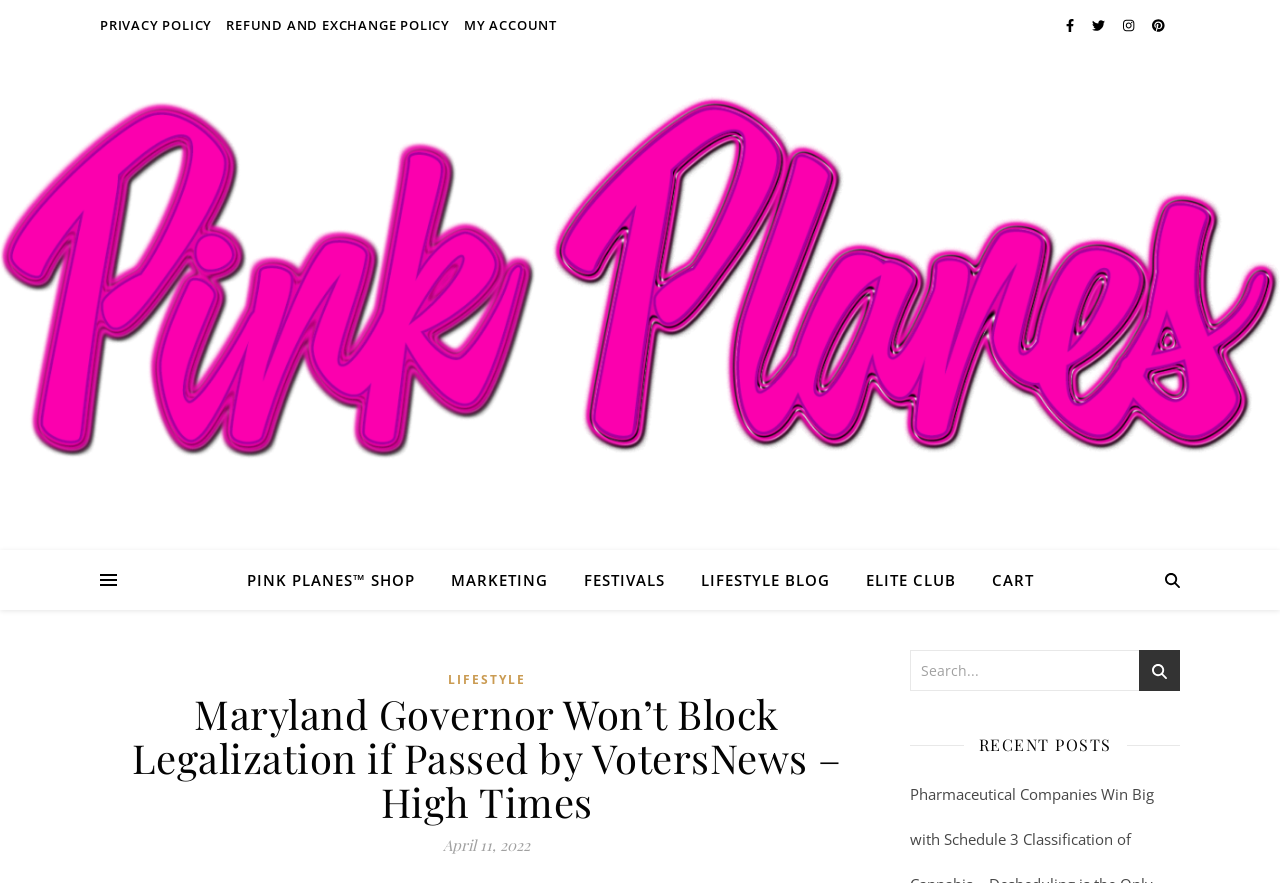Identify the bounding box coordinates of the clickable region to carry out the given instruction: "check RECENT POSTS".

[0.764, 0.828, 0.868, 0.86]